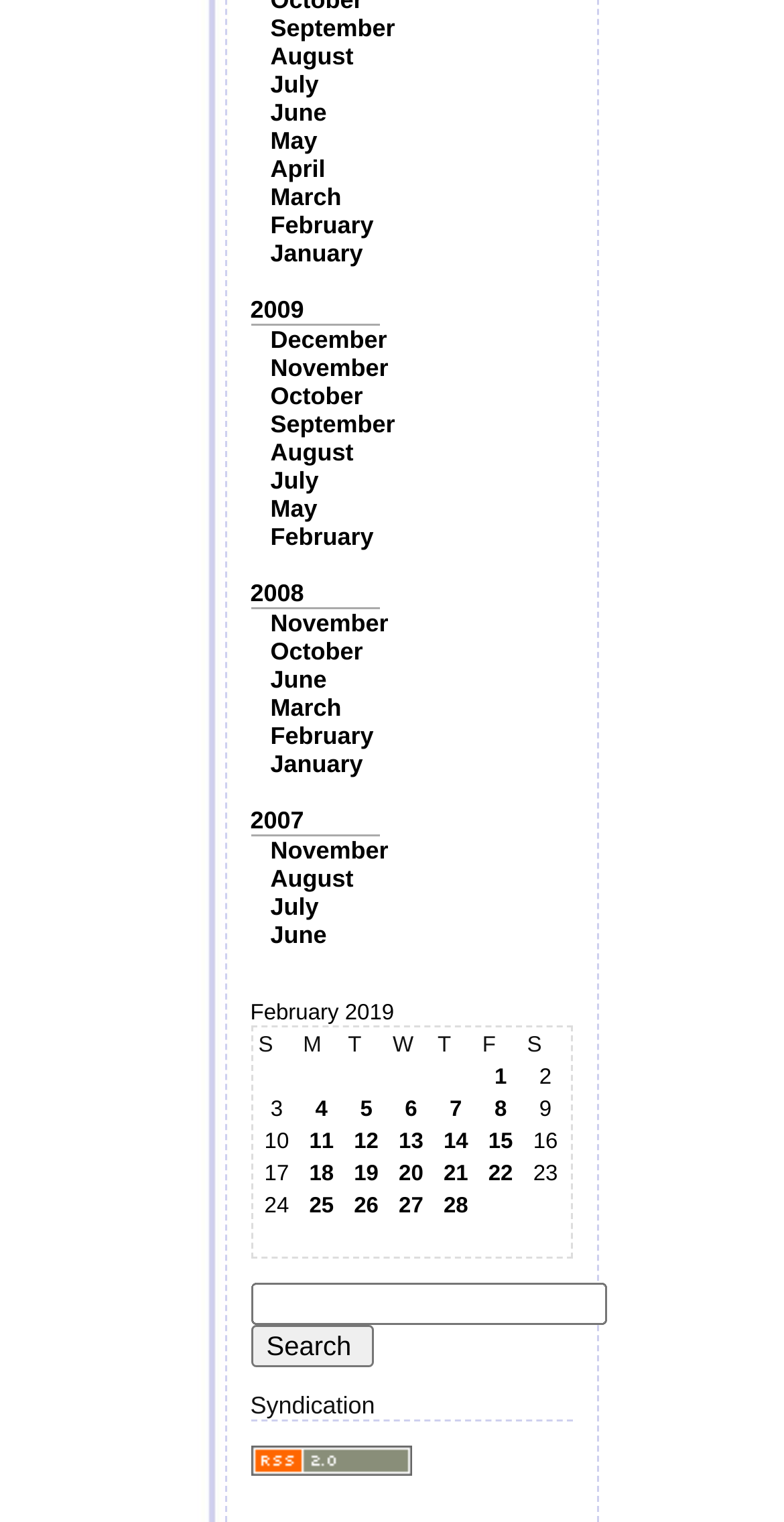Carefully observe the image and respond to the question with a detailed answer:
How many days are listed in the table?

I counted the number of days listed in the table and found that there are 16 days listed, from 1 to 16.